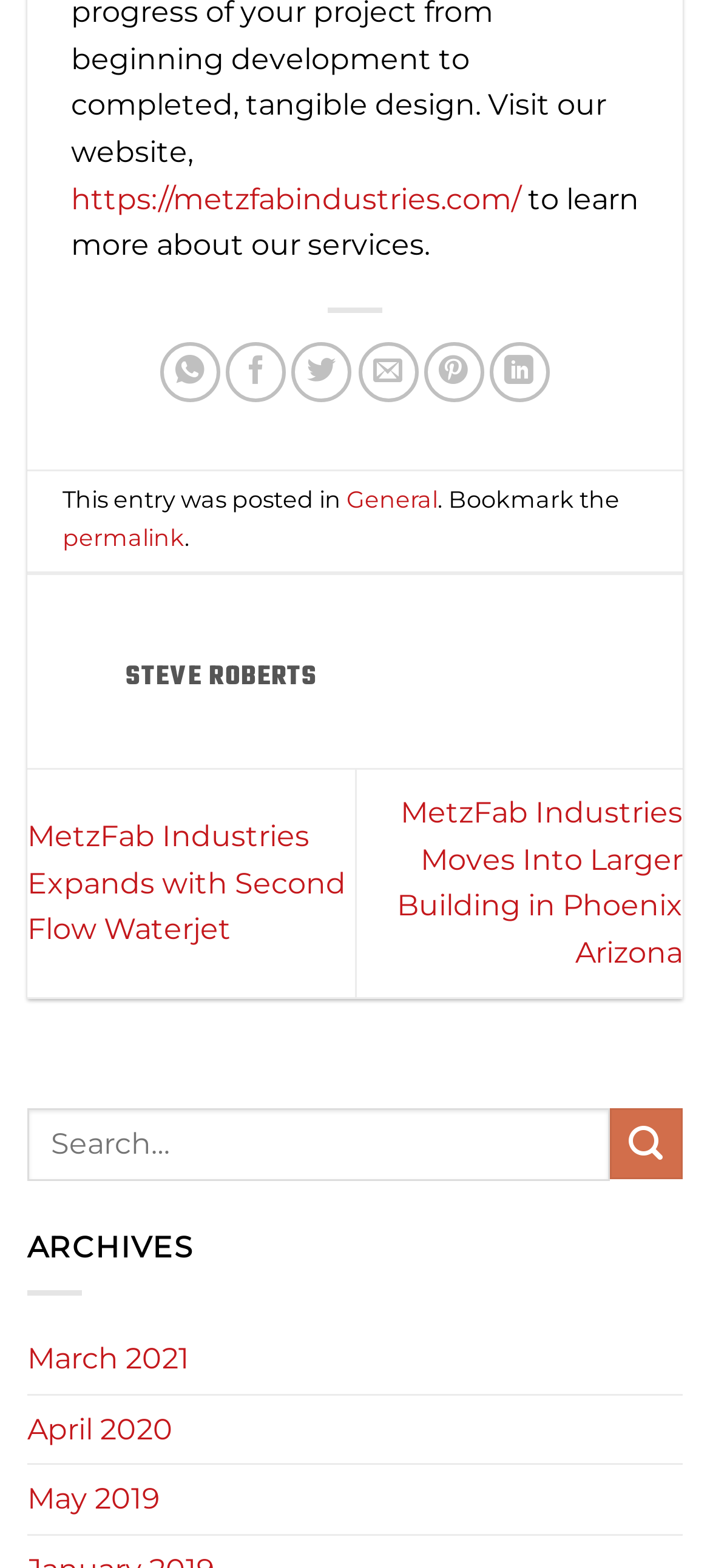What is the title of the first article?
Based on the screenshot, provide a one-word or short-phrase response.

STEVE ROBERTS